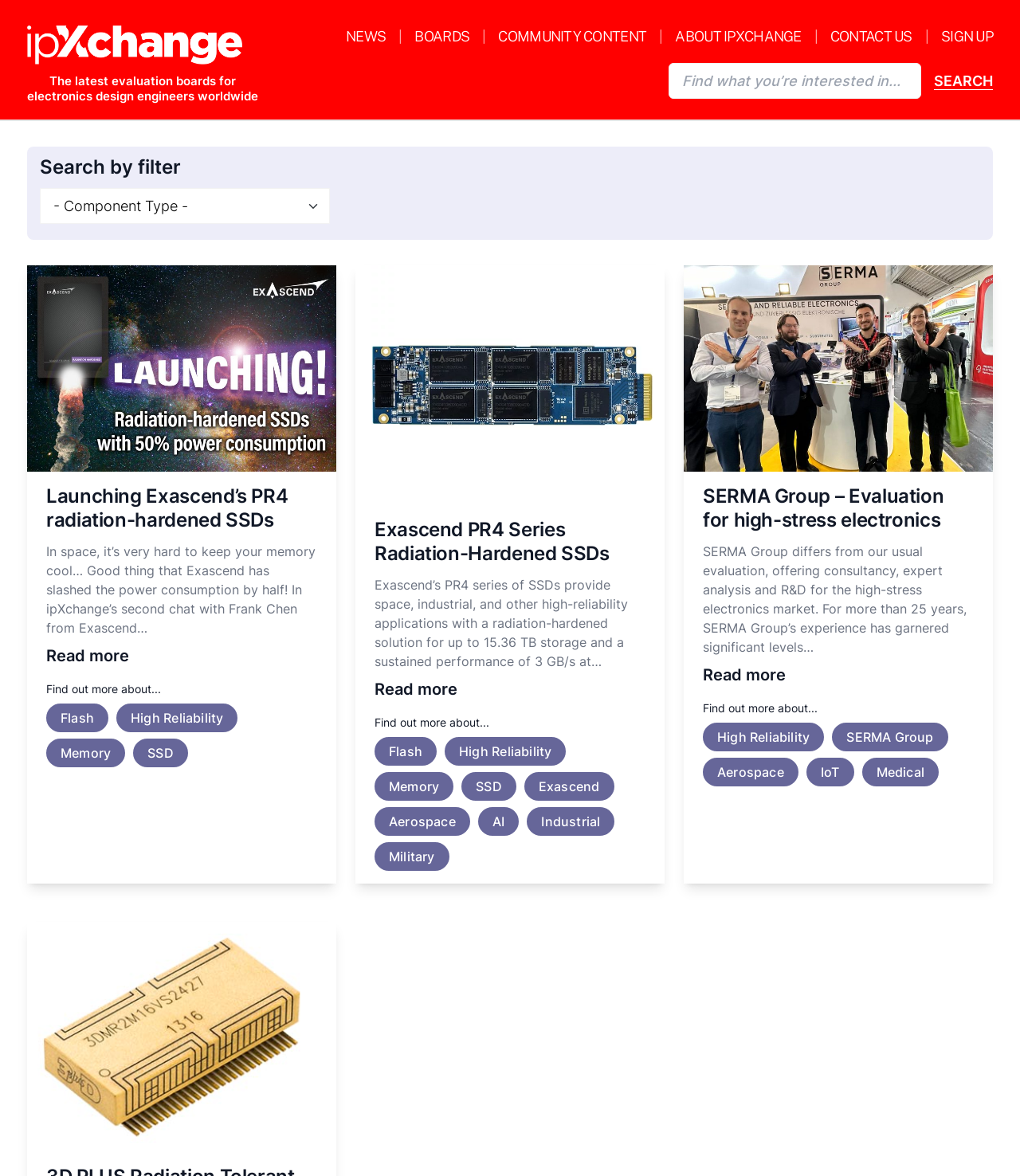Pinpoint the bounding box coordinates of the clickable area needed to execute the instruction: "Read more about Exascend’s PR4 radiation-hardened SSDs". The coordinates should be specified as four float numbers between 0 and 1, i.e., [left, top, right, bottom].

[0.045, 0.547, 0.127, 0.568]